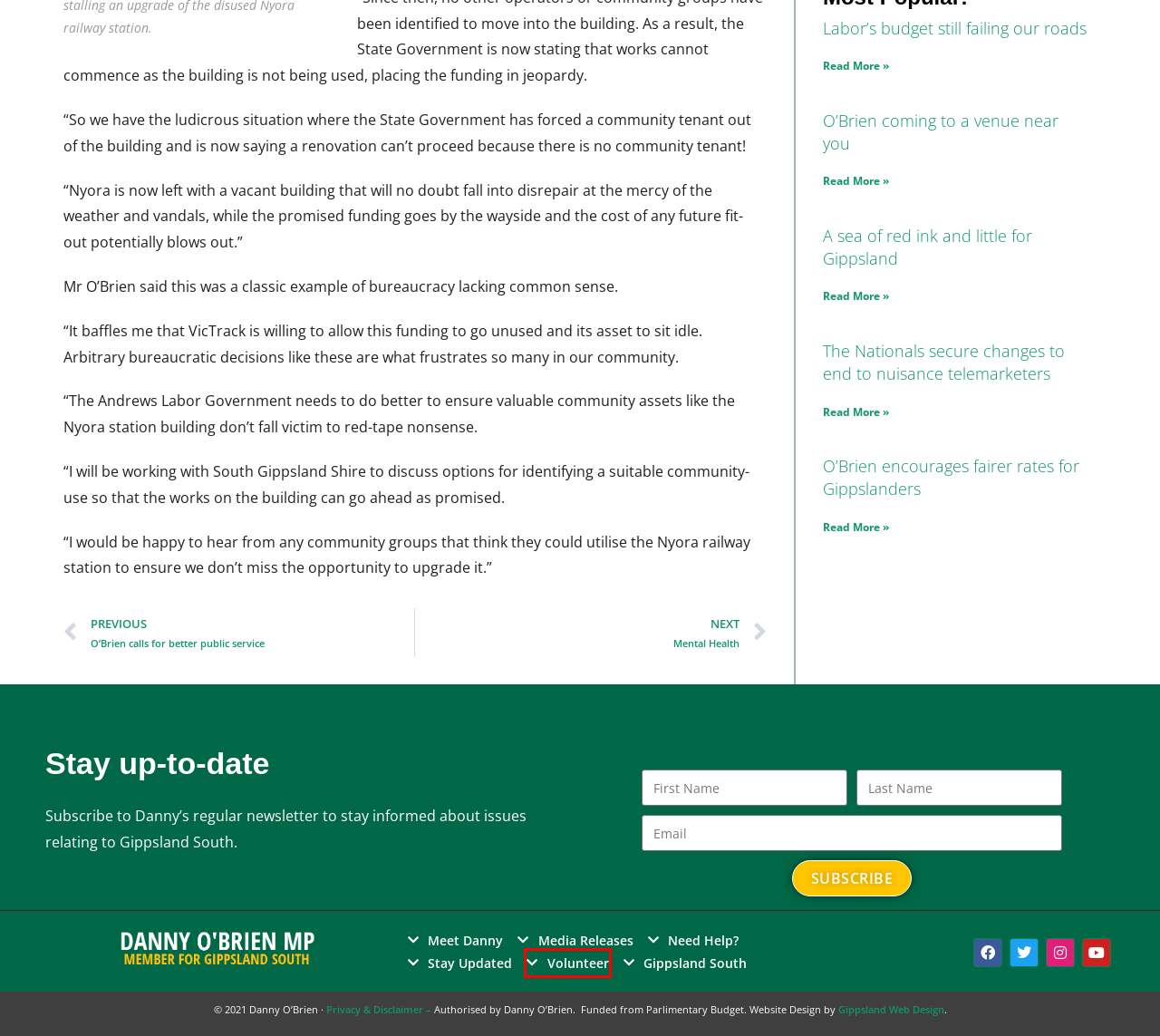You have received a screenshot of a webpage with a red bounding box indicating a UI element. Please determine the most fitting webpage description that matches the new webpage after clicking on the indicated element. The choices are:
A. Gippsland South – Danny O’Brien MP
B. O’Brien coming to a venue near you – Danny O’Brien MP
C. Contact – Danny O’Brien MP
D. Volunteer – Danny O’Brien MP
E. Stay Updated – Danny O’Brien MP
F. Labor’s budget still failing our roads – Danny O’Brien MP
G. Gippsland Web Design
H. A sea of red ink and little for Gippsland – Danny O’Brien MP

D